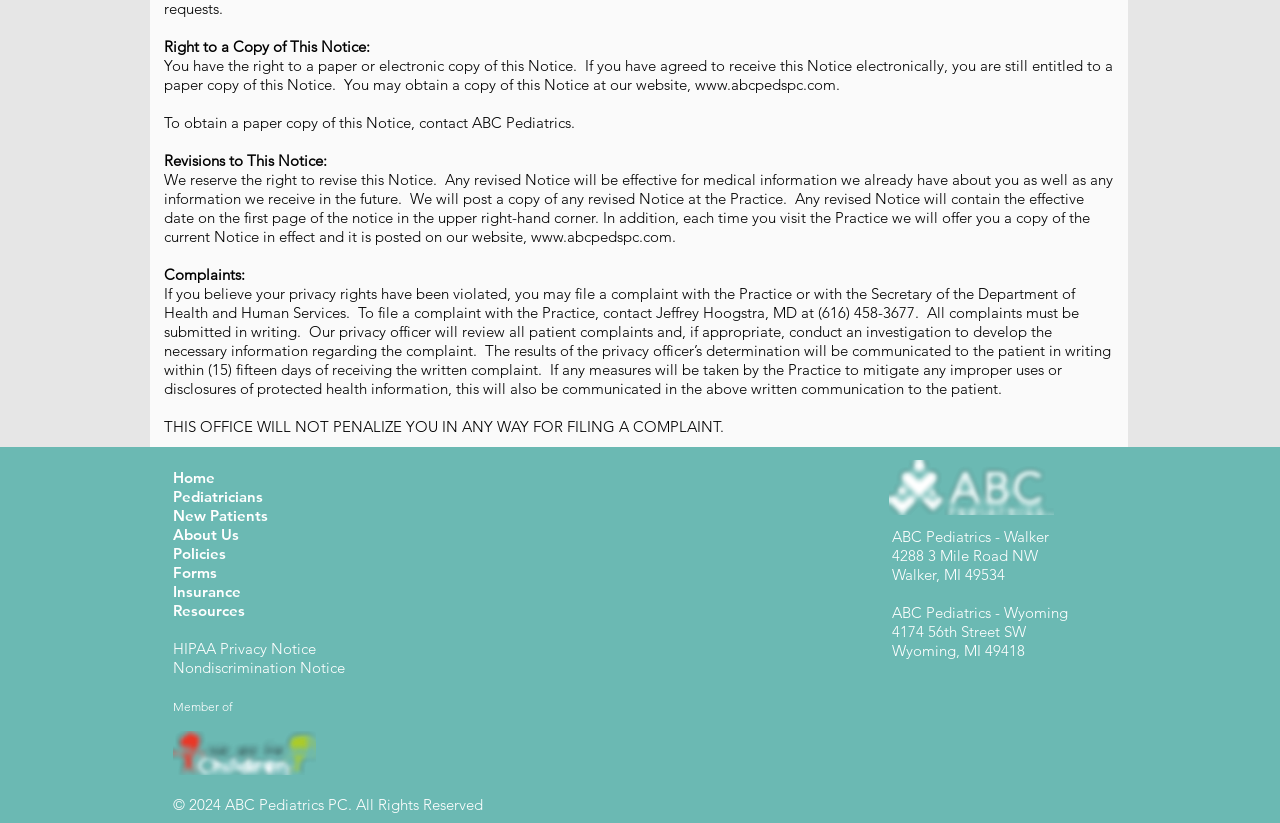For the following element description, predict the bounding box coordinates in the format (top-left x, top-left y, bottom-right x, bottom-right y). All values should be floating point numbers between 0 and 1. Description: Forms

[0.135, 0.684, 0.17, 0.707]